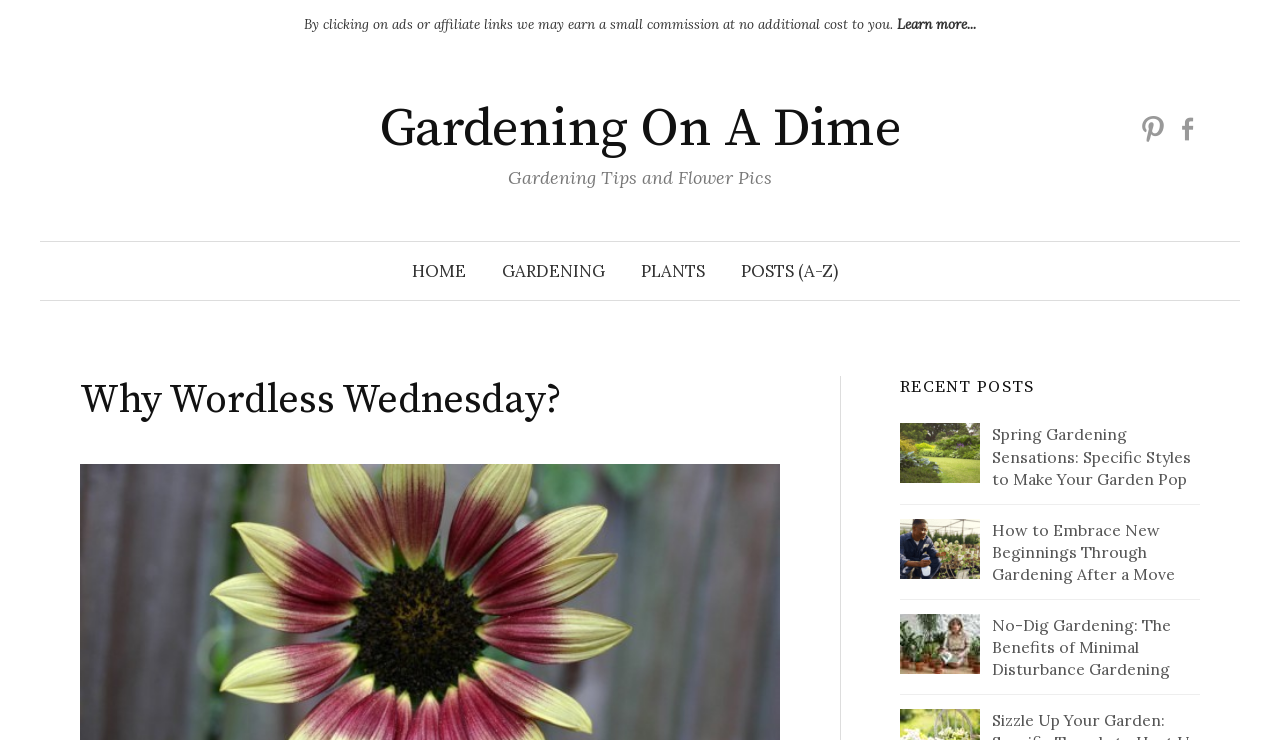Could you indicate the bounding box coordinates of the region to click in order to complete this instruction: "View the 'Pinterest' page".

[0.891, 0.159, 0.911, 0.186]